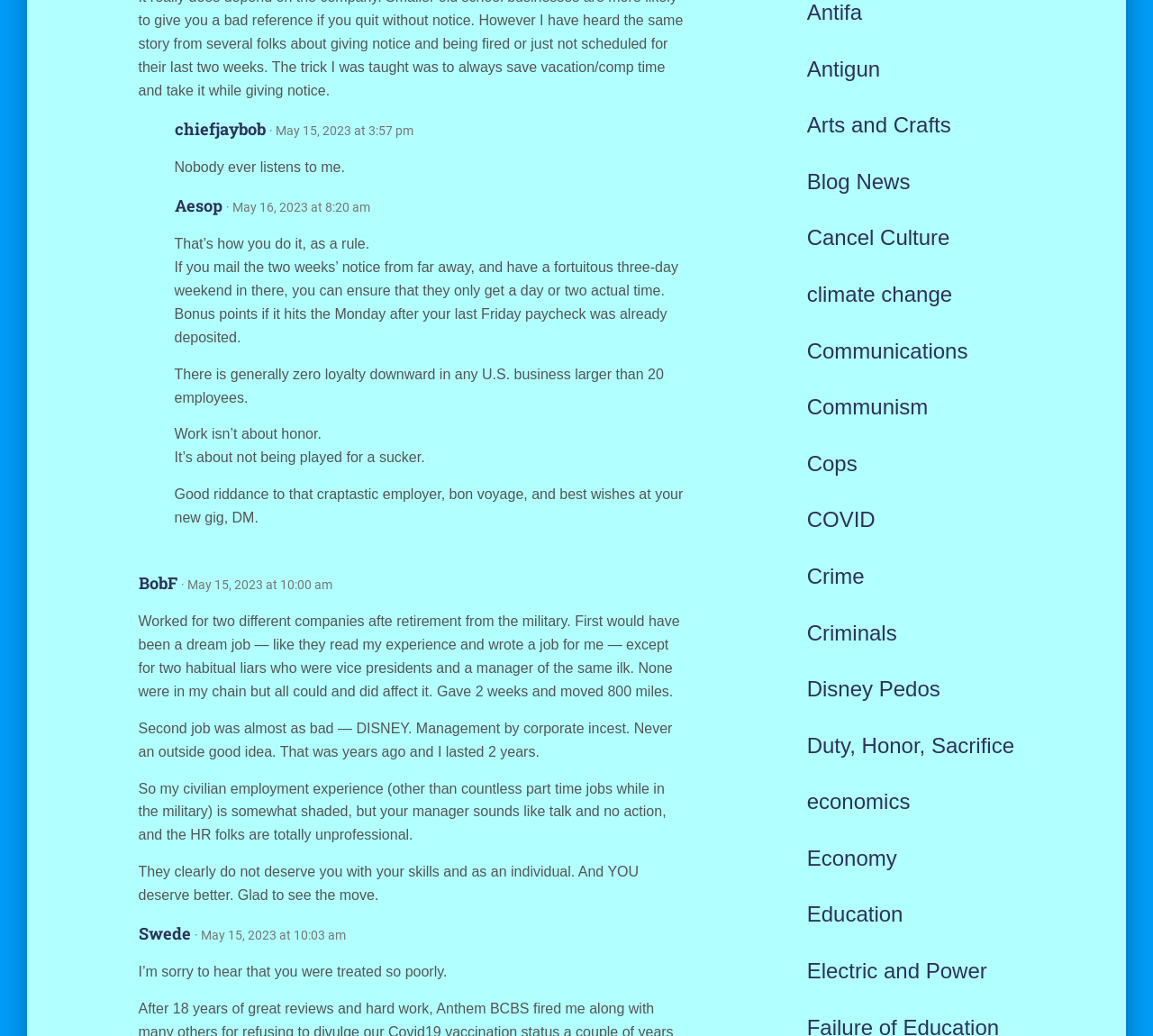Please answer the following question using a single word or phrase: 
What is the topic of the link at the top-right corner?

Antigun